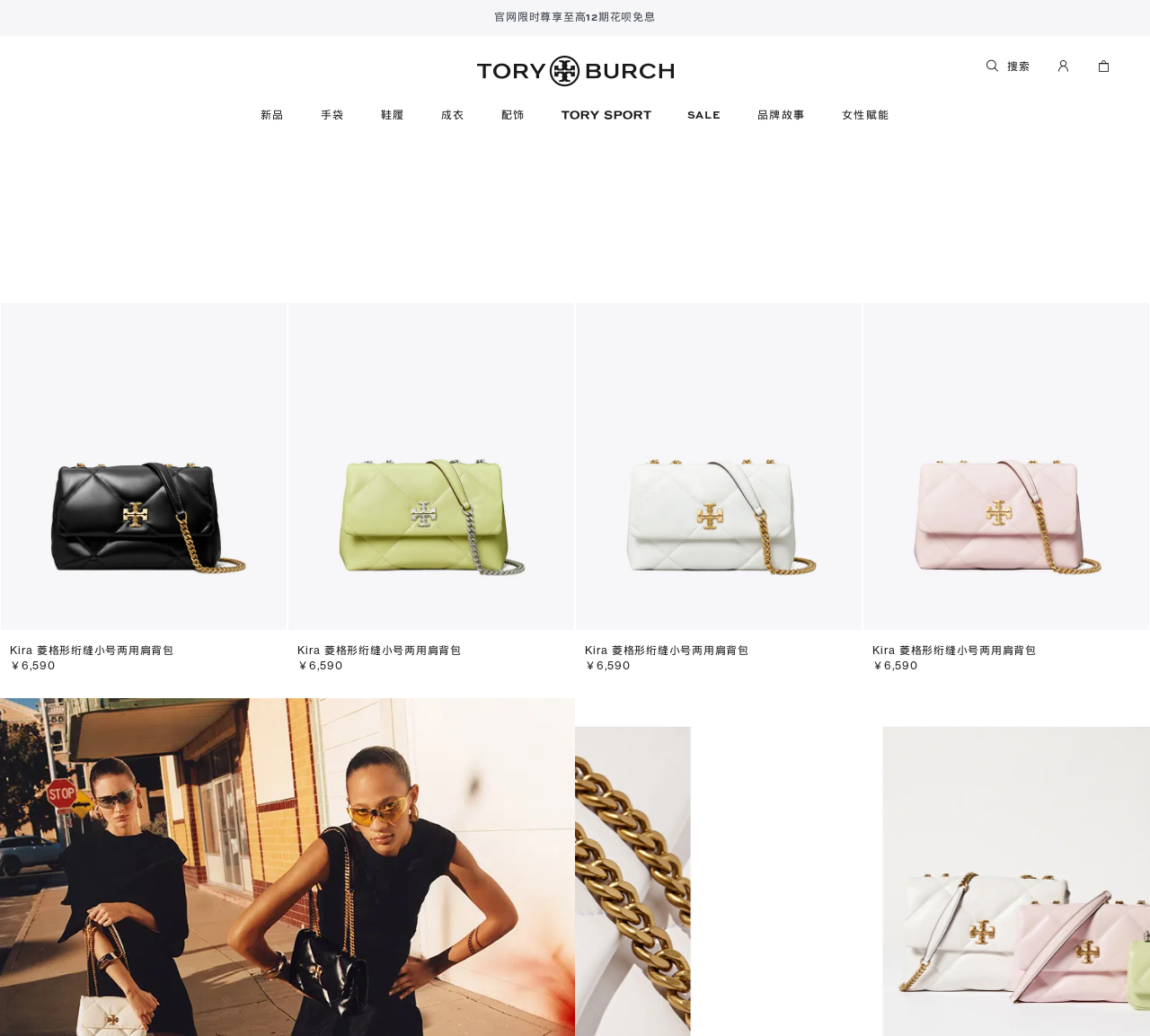What is the price of the Kira 菱格形绗缝小号两用肩背包?
Please provide an in-depth and detailed response to the question.

The price of the Kira 菱格形绗缝小号两用肩背包 can be found by looking at the elements with the text '￥6,590', which are located below the images of the product. There are four instances of this element, each corresponding to a different product image.